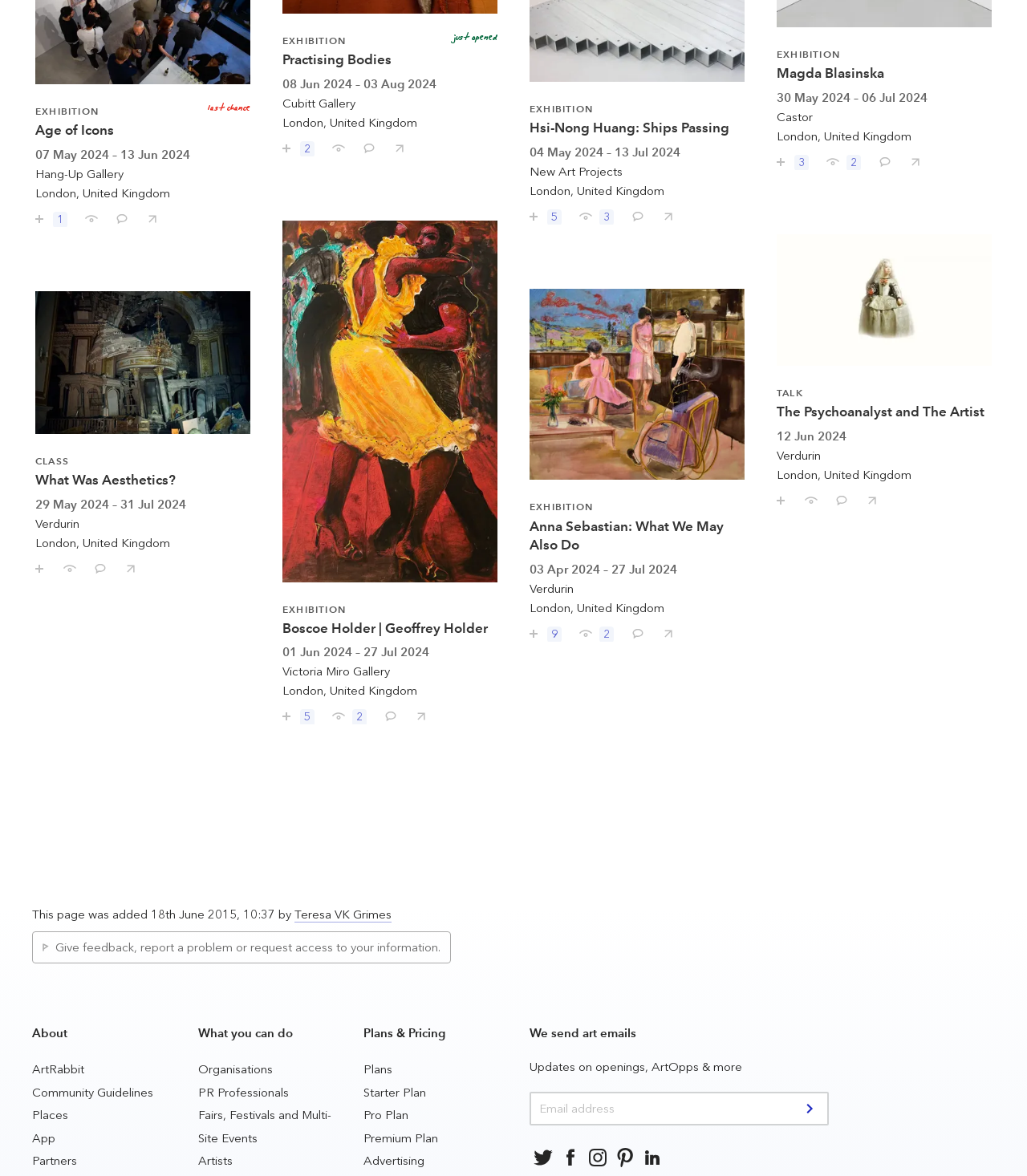Look at the image and write a detailed answer to the question: 
What is the purpose of the 'Share' buttons?

The 'Share' buttons are located next to each exhibition title, and they allow users to share the exhibitions with their friends or social networks. This feature is likely useful for users who want to recommend exhibitions to others or share their interests with their social circles.